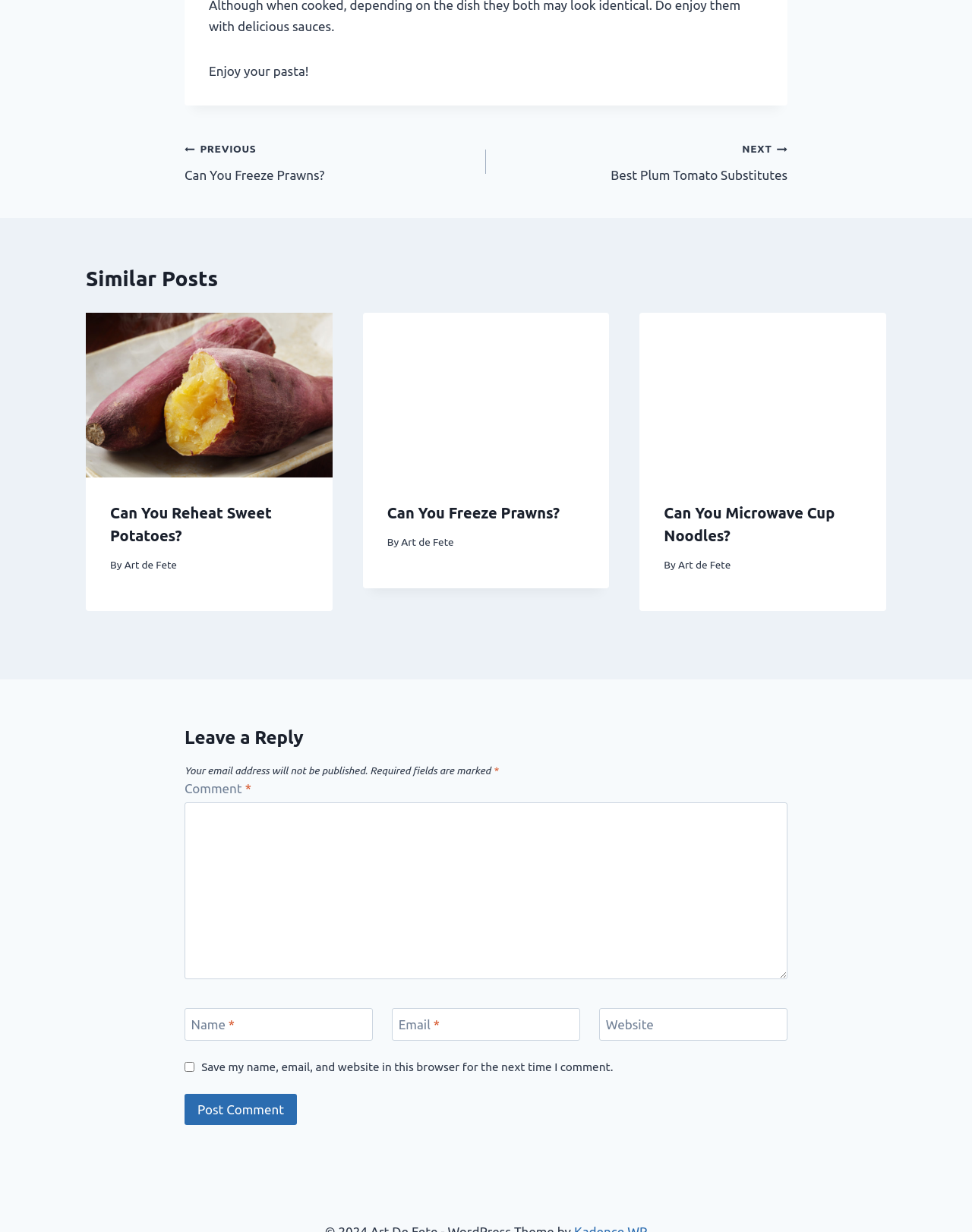How many similar posts are listed?
Look at the image and answer with only one word or phrase.

3